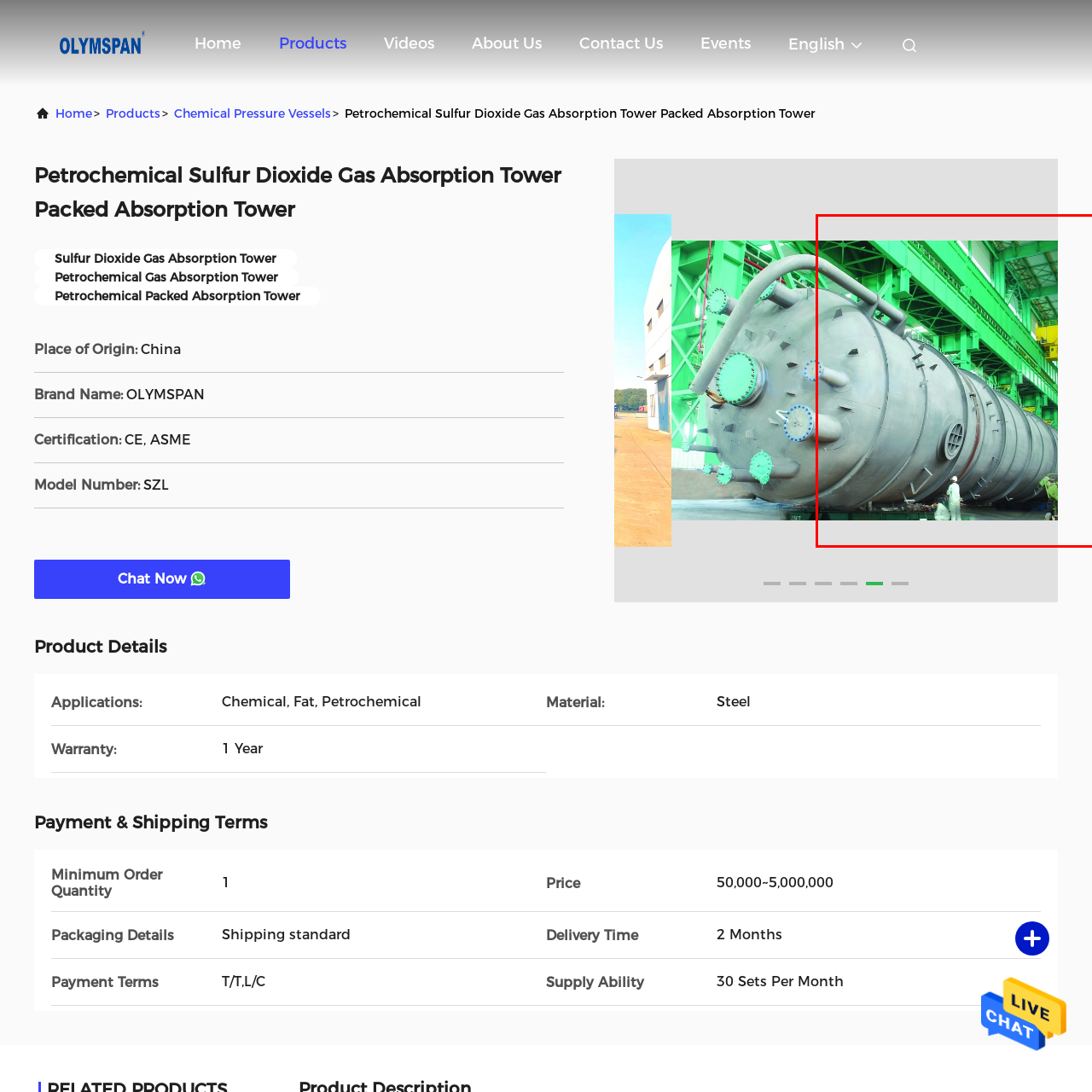Provide a comprehensive description of the image contained within the red rectangle.

The image showcases a large, industrial petrochemical equipment piece, identified as a Sulfur Dioxide Gas Absorption Tower or Packed Absorption Tower. This robust structure is designed for use in petrochemical processes, featuring a cylindrical body with multiple access points and fittings visible along its surface. The color scheme highlights a metallic finish, emphasizing its functionality and durability.

In the background, a bright, green framework supports the facility, indicating the high-tech environment where this equipment is manufactured or maintained. Nearby, a worker clad in protective gear performs maintenance, underscoring the importance of safety in such industrial settings. This visual encapsulates the scale and complexity of modern chemical processing equipment, integral to operations in the petrochemical industry.